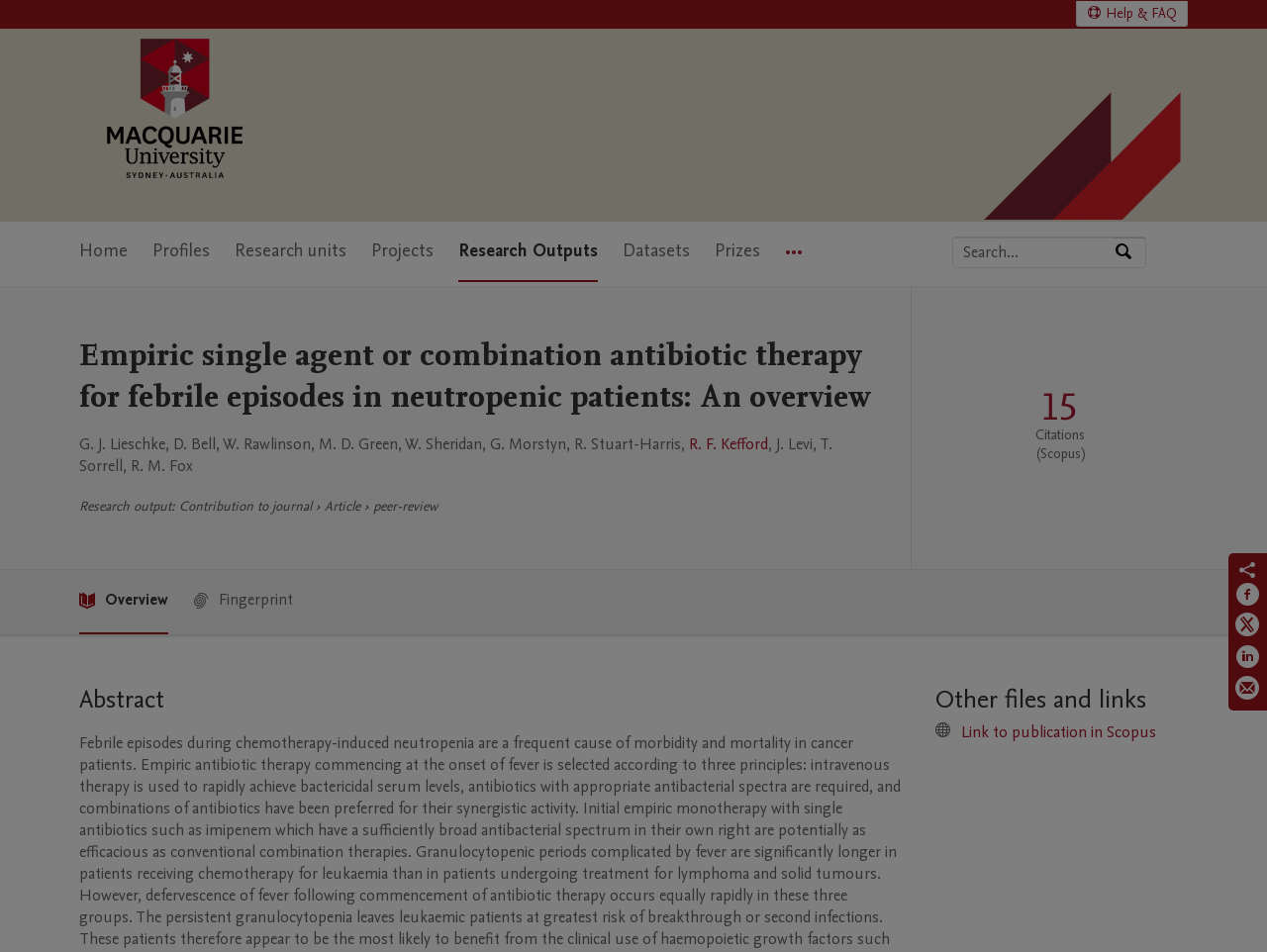Can you look at the image and give a comprehensive answer to the question:
What type of research output is displayed on the webpage?

The research output is displayed in the main content section of the webpage, with a heading that says 'Empiric single agent or combination antibiotic therapy for febrile episodes in neutropenic patients: An overview'. The output is specified as a 'Contribution to journal' with a type of 'Article' and is marked as 'peer-review'.